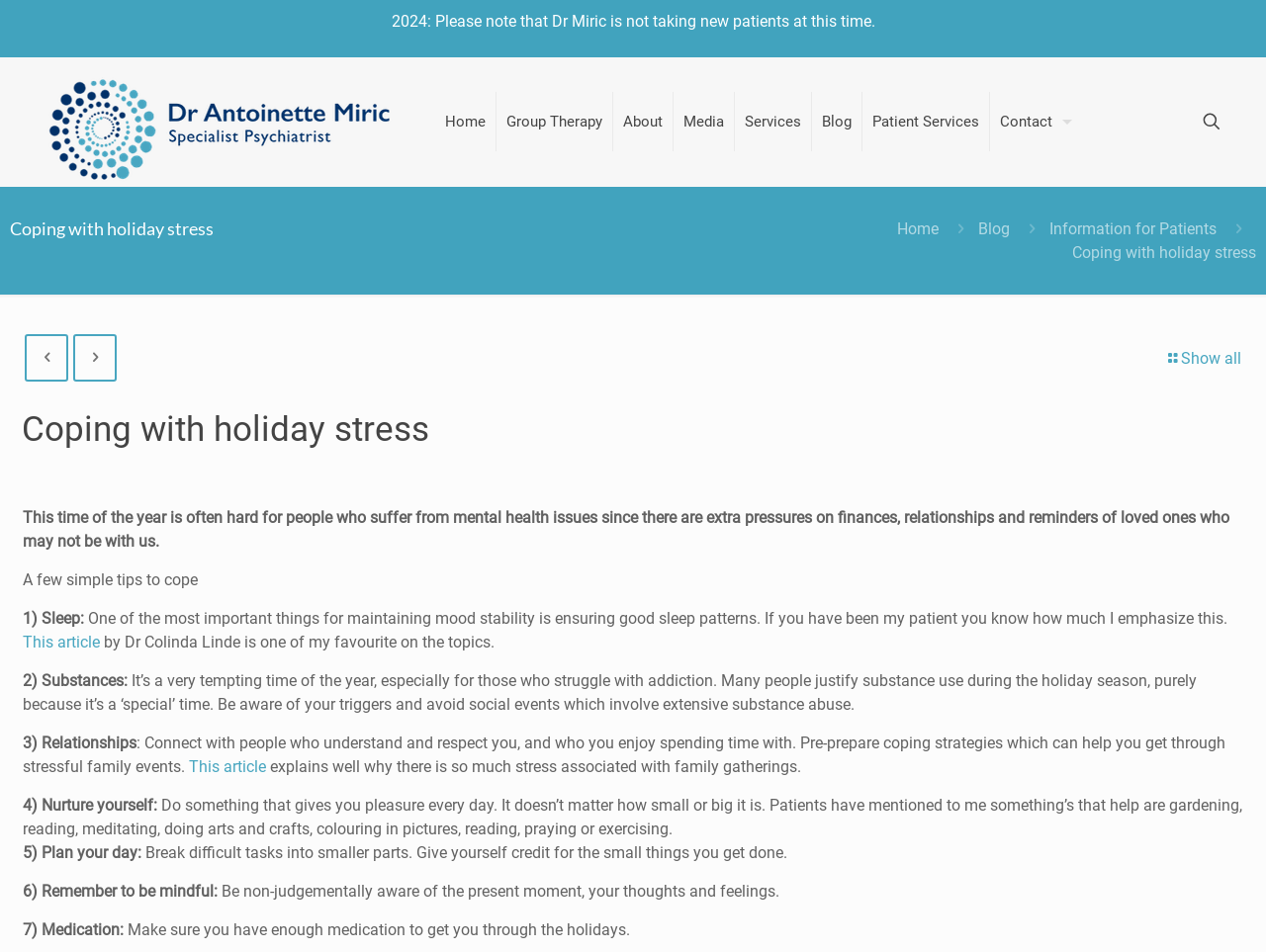Locate the bounding box coordinates of the clickable area to execute the instruction: "Click the 'Search' icon". Provide the coordinates as four float numbers between 0 and 1, represented as [left, top, right, bottom].

[0.947, 0.114, 0.967, 0.141]